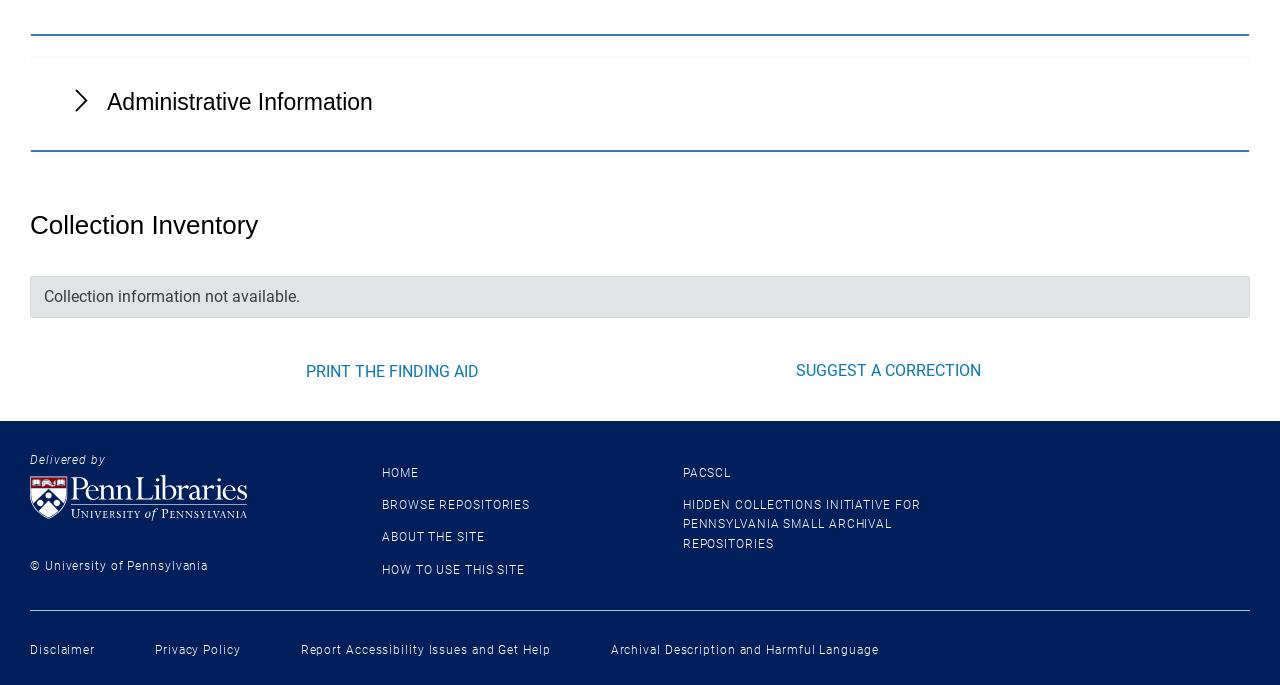Give a one-word or one-phrase response to the question:
What is the purpose of the 'SUGGEST A CORRECTION' link?

To suggest corrections